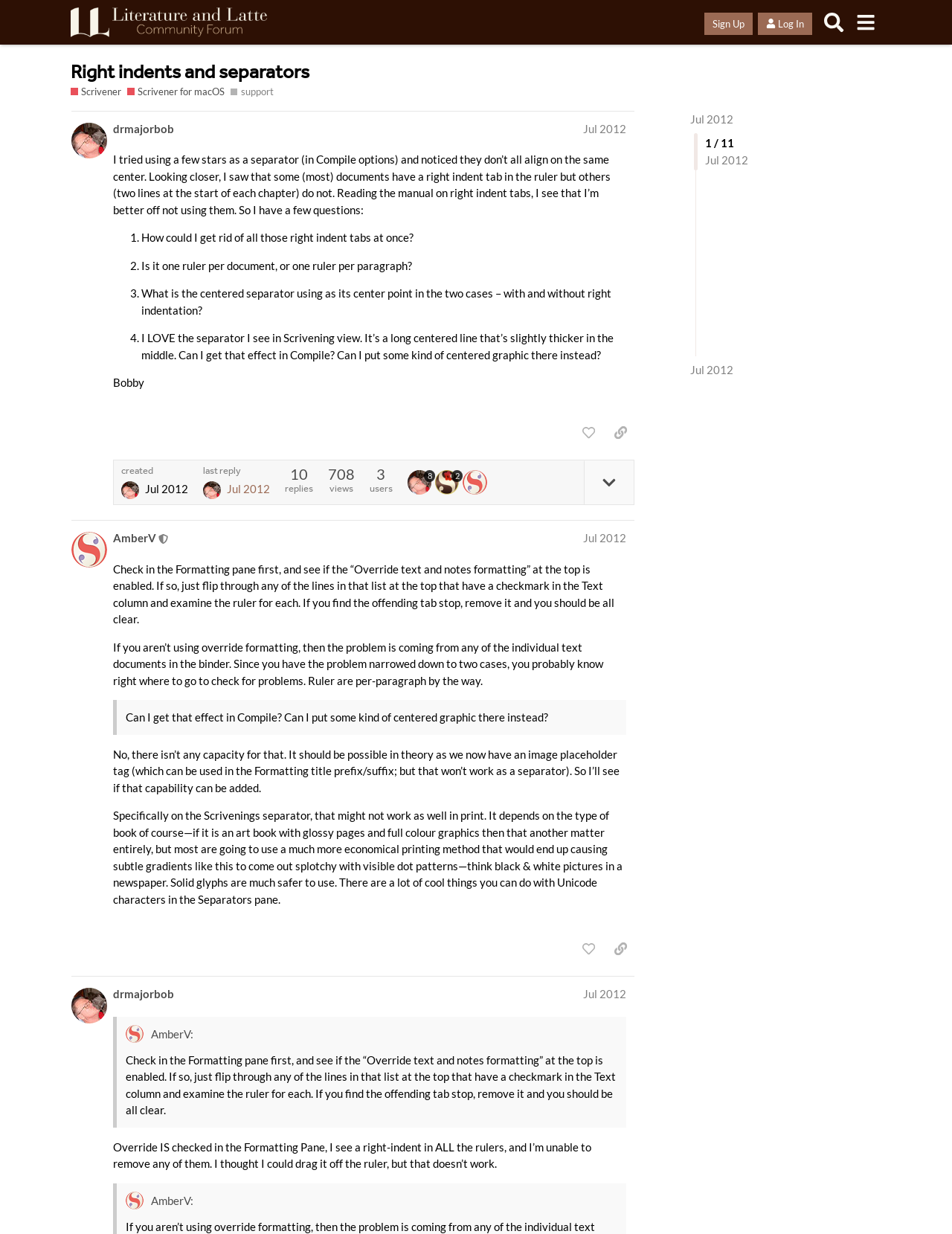From the screenshot, find the bounding box of the UI element matching this description: "title="like this post"". Supply the bounding box coordinates in the form [left, top, right, bottom], each a float between 0 and 1.

[0.604, 0.759, 0.633, 0.779]